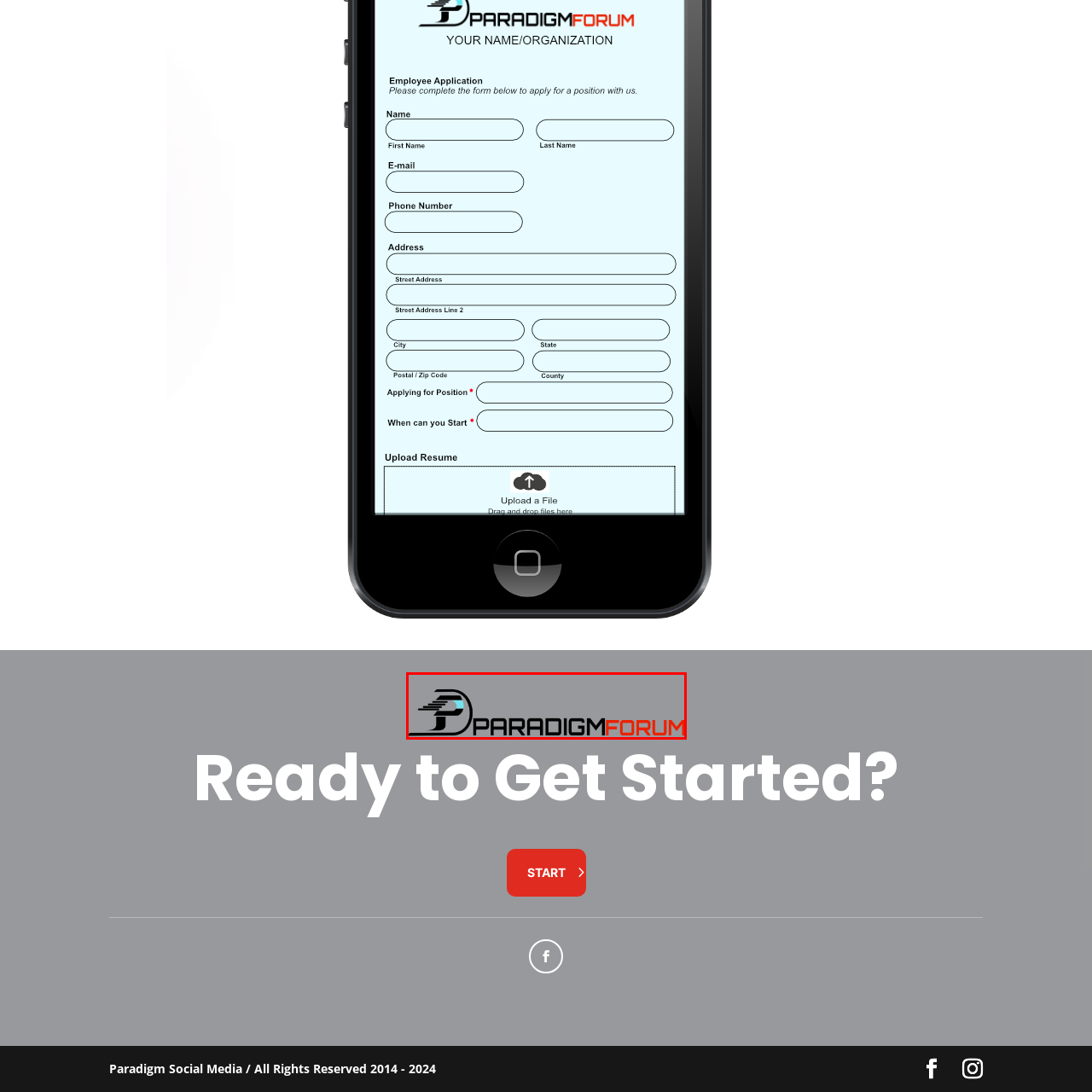Offer a comprehensive description of the image enclosed by the red box.

The image showcases the logo of "Paradigm Forum," featuring a stylized letter "P" that integrates a sleek, modern design with blue and black elements. The word "PARADIGM" is prominently displayed in bold black, while "FORUM" stands out in vibrant red, reflecting a contemporary and professional aesthetic. The background is a neutral gray, enhancing the visual impact of the logo and emphasizing the brand's identity. This logo is likely associated with online engagement or community-focused discussions, aligning with themes of social media and collaboration, as suggested by the surrounding content on the webpage.